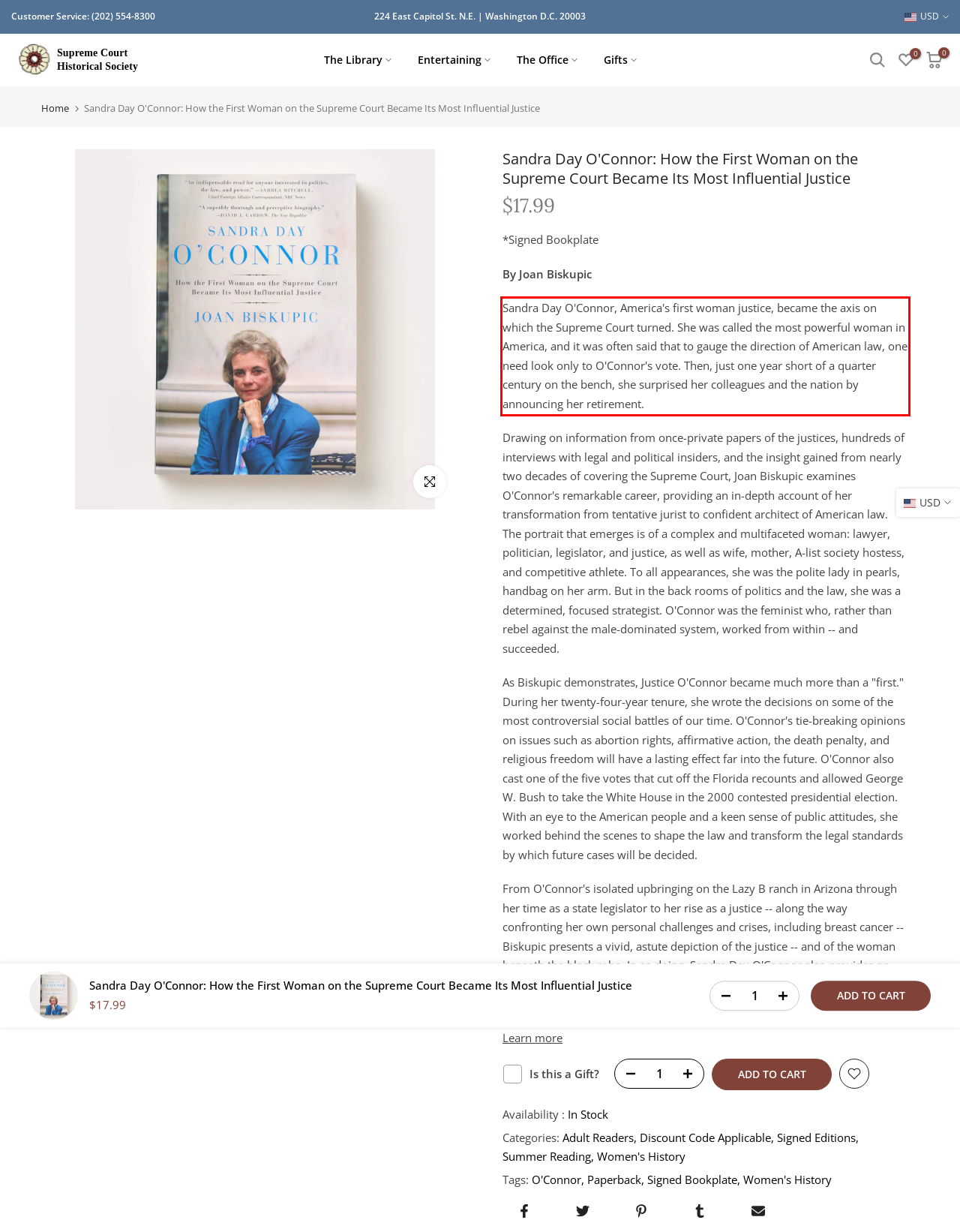Identify and transcribe the text content enclosed by the red bounding box in the given screenshot.

Sandra Day O'Connor, America's first woman justice, became the axis on which the Supreme Court turned. She was called the most powerful woman in America, and it was often said that to gauge the direction of American law, one need look only to O'Connor's vote. Then, just one year short of a quarter century on the bench, she surprised her colleagues and the nation by announcing her retirement.